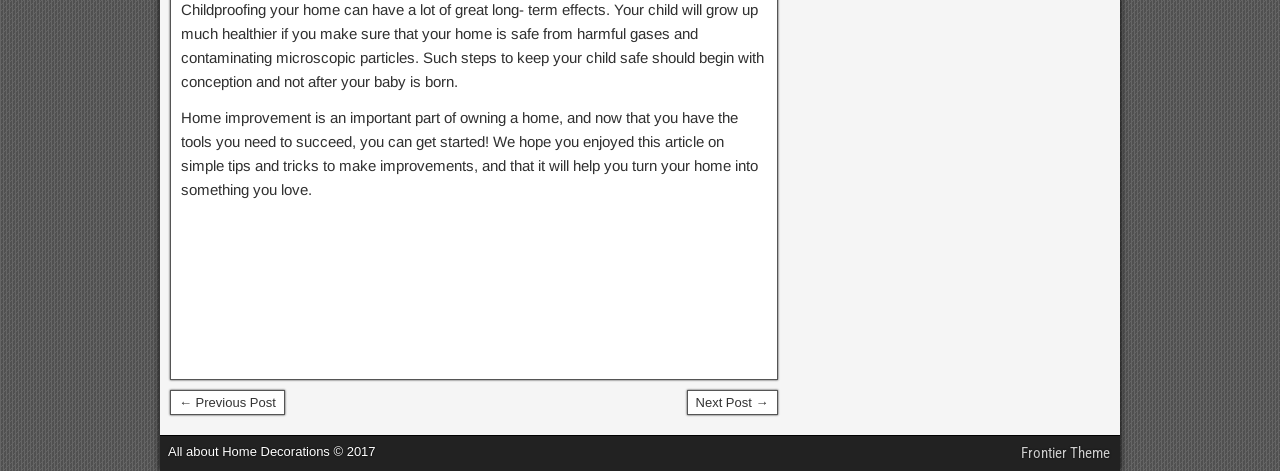Provide your answer to the question using just one word or phrase: What is the navigation option to view previous content?

← Previous Post